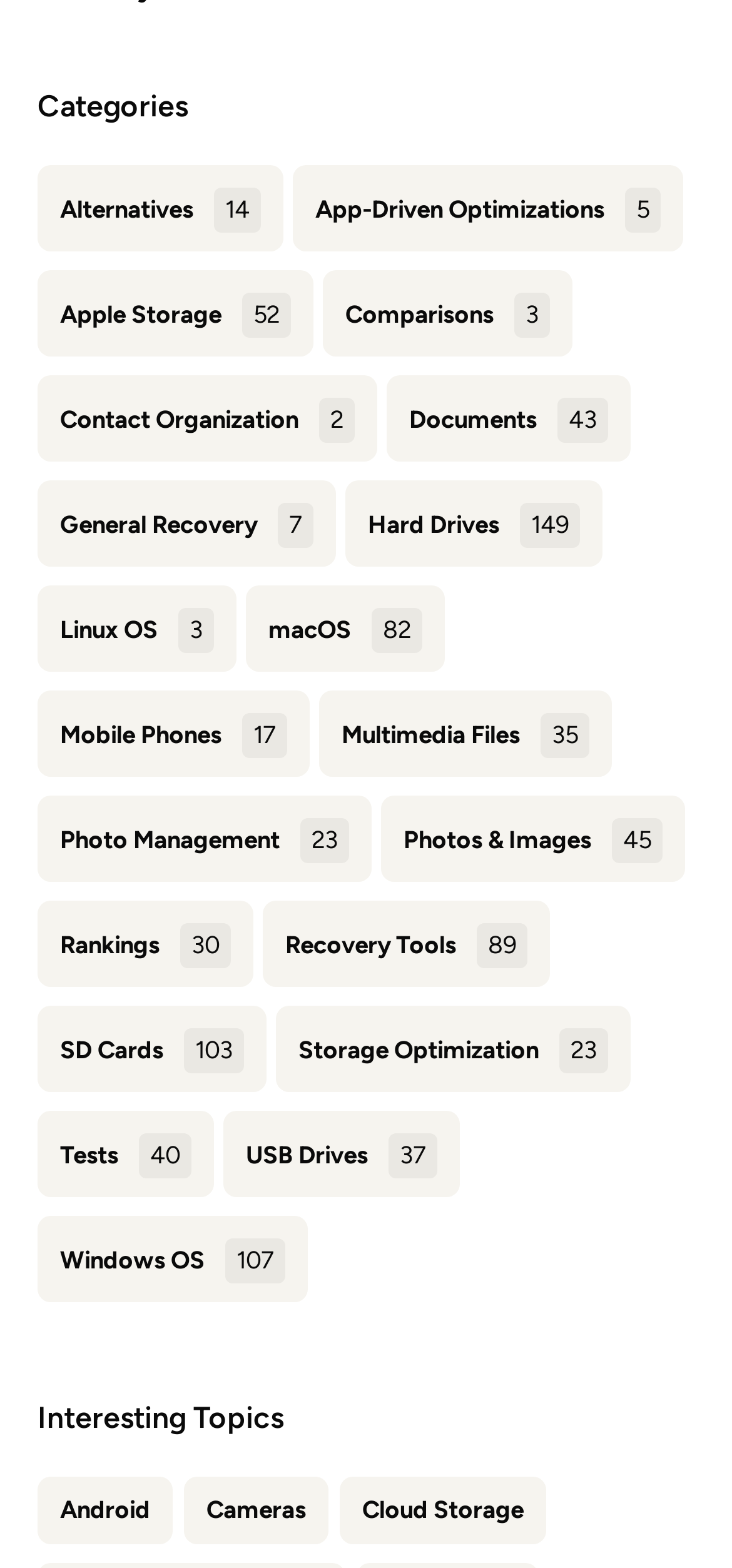Given the element description, predict the bounding box coordinates in the format (top-left x, top-left y, bottom-right x, bottom-right y). Make sure all values are between 0 and 1. Here is the element description: USB Drives

[0.336, 0.727, 0.503, 0.745]